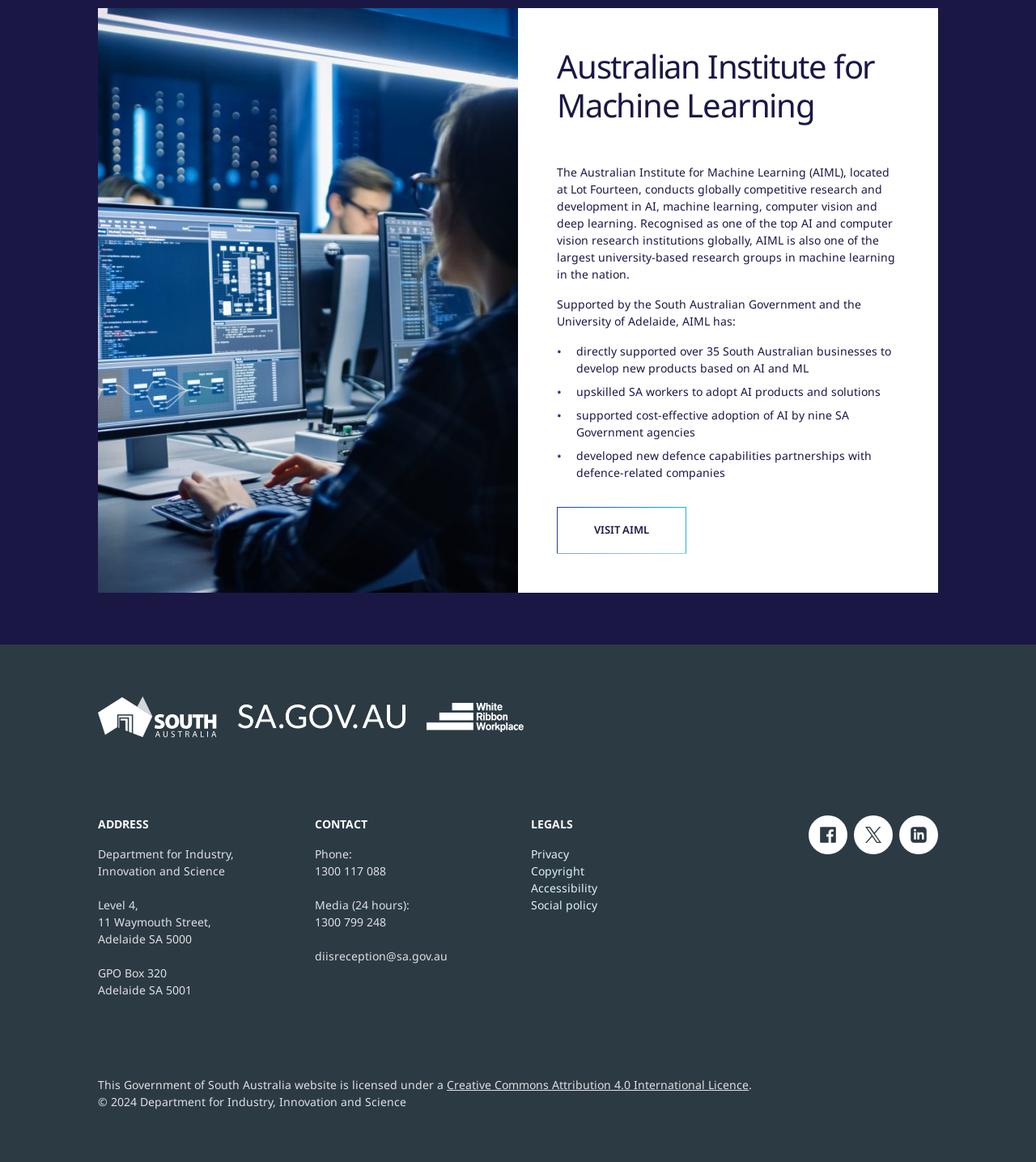What is the name of the institute?
Please give a well-detailed answer to the question.

The question asks for the name of the institute, which can be found in the heading element with the text 'Australian Institute for Machine Learning' at the top of the webpage.